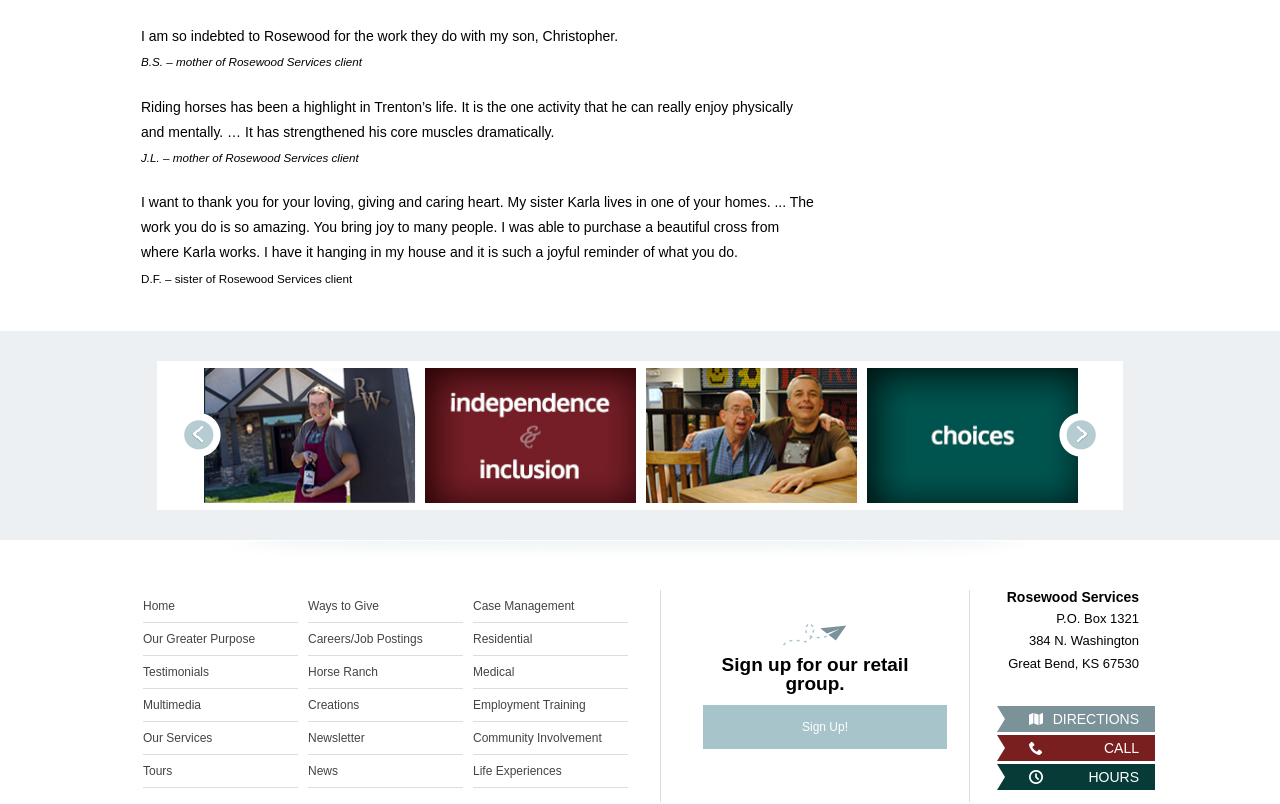Determine the bounding box for the described HTML element: "Medical". Ensure the coordinates are four float numbers between 0 and 1 in the format [left, top, right, bottom].

[0.37, 0.815, 0.491, 0.856]